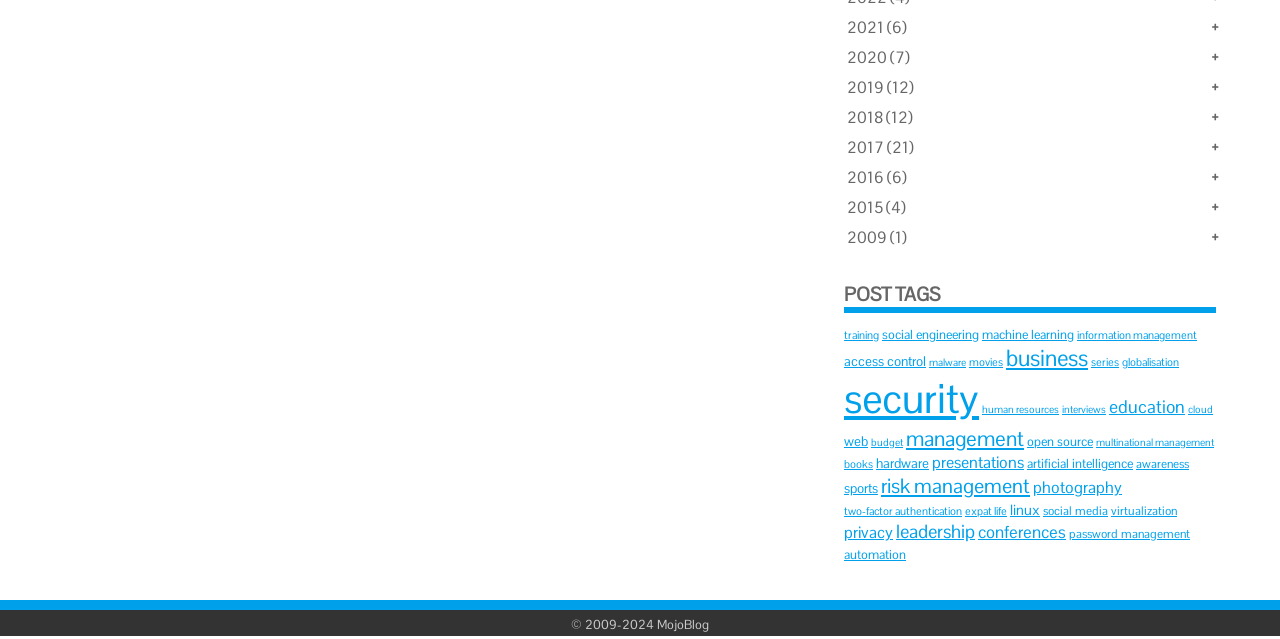Refer to the image and offer a detailed explanation in response to the question: What is the copyright year range?

I looked at the footer of the webpage and found the copyright information, which mentions the year range '2009-2024'. This is mentioned in the StaticText element with the text '© 2009-2024 MojoBlog'.